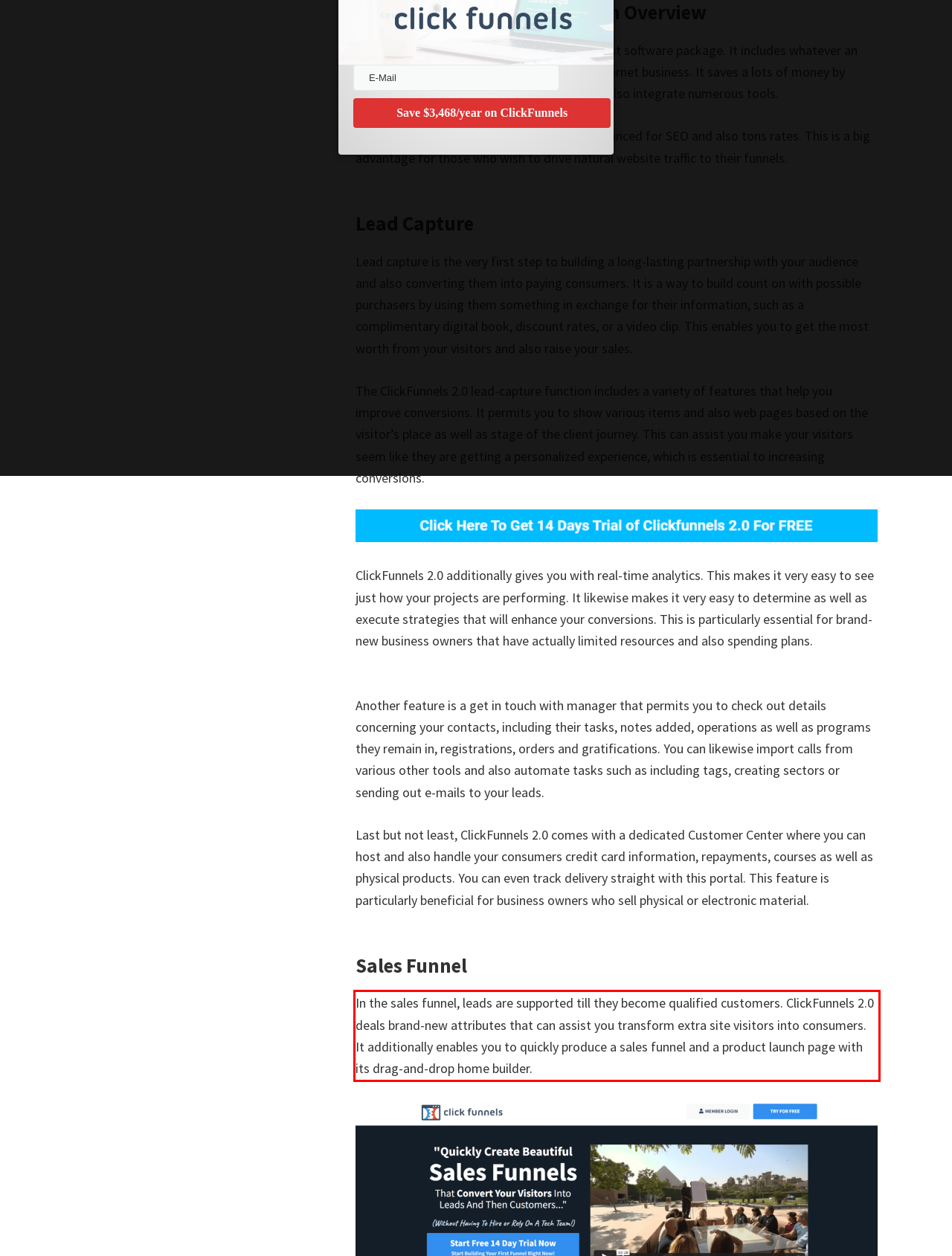Identify the red bounding box in the webpage screenshot and perform OCR to generate the text content enclosed.

In the sales funnel, leads are supported till they become qualified customers. ClickFunnels 2.0 deals brand-new attributes that can assist you transform extra site visitors into consumers. It additionally enables you to quickly produce a sales funnel and a product launch page with its drag-and-drop home builder.